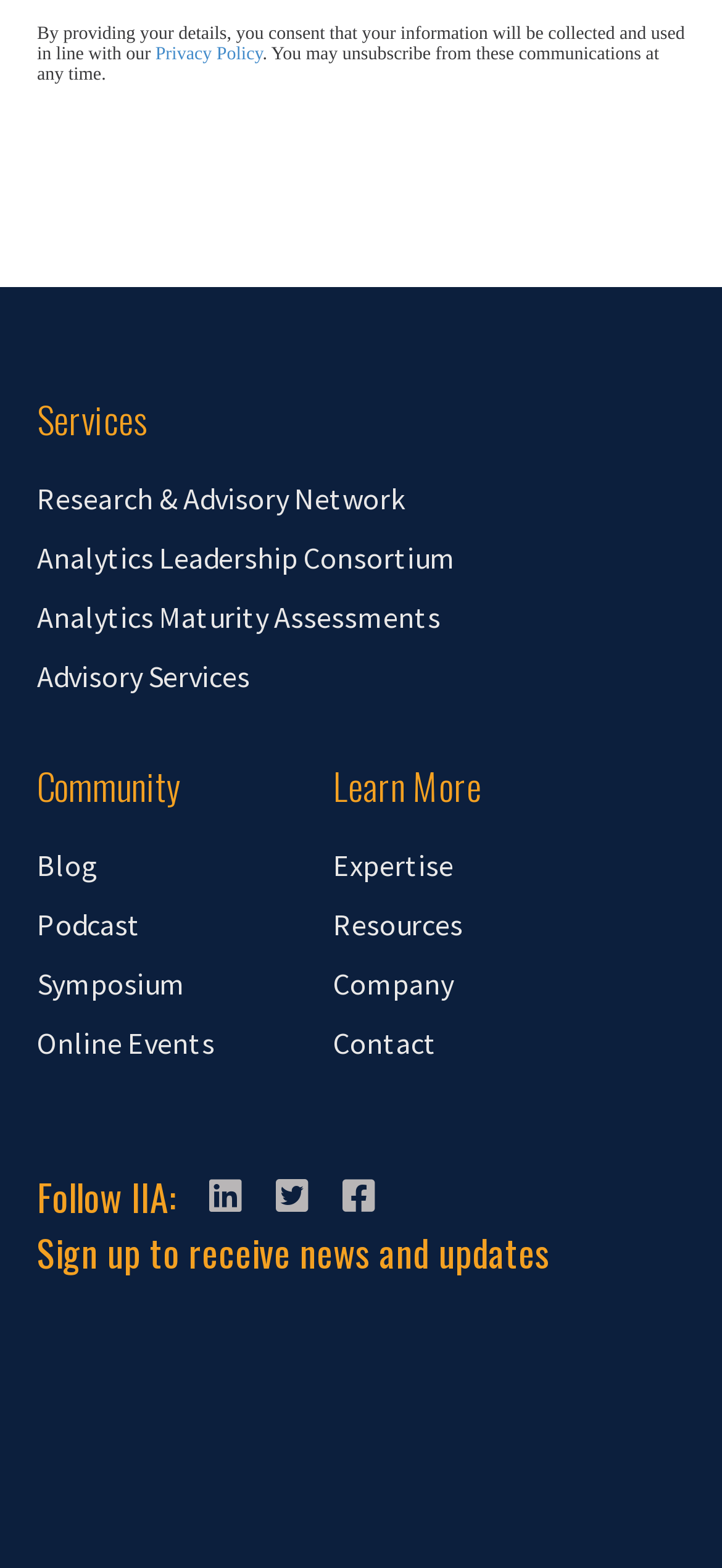Determine the bounding box coordinates of the UI element that matches the following description: "Resources". The coordinates should be four float numbers between 0 and 1 in the format [left, top, right, bottom].

[0.462, 0.577, 0.641, 0.601]